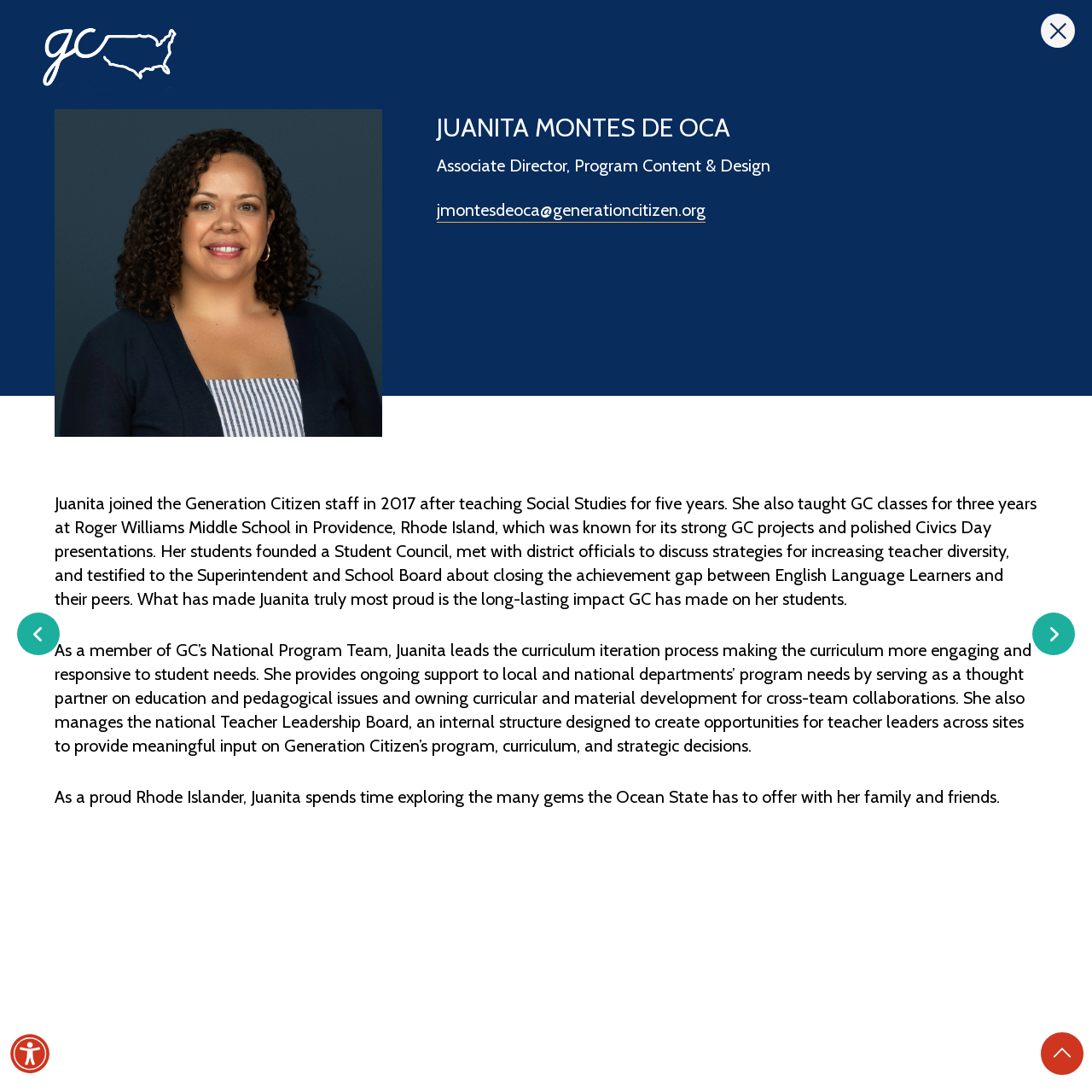What is Juanita's job title?
Give a detailed response to the question by analyzing the screenshot.

Based on the webpage, Juanita's job title is mentioned as 'Associate Director, Program Content & Design' in the StaticText element with bounding box coordinates [0.4, 0.142, 0.705, 0.161].